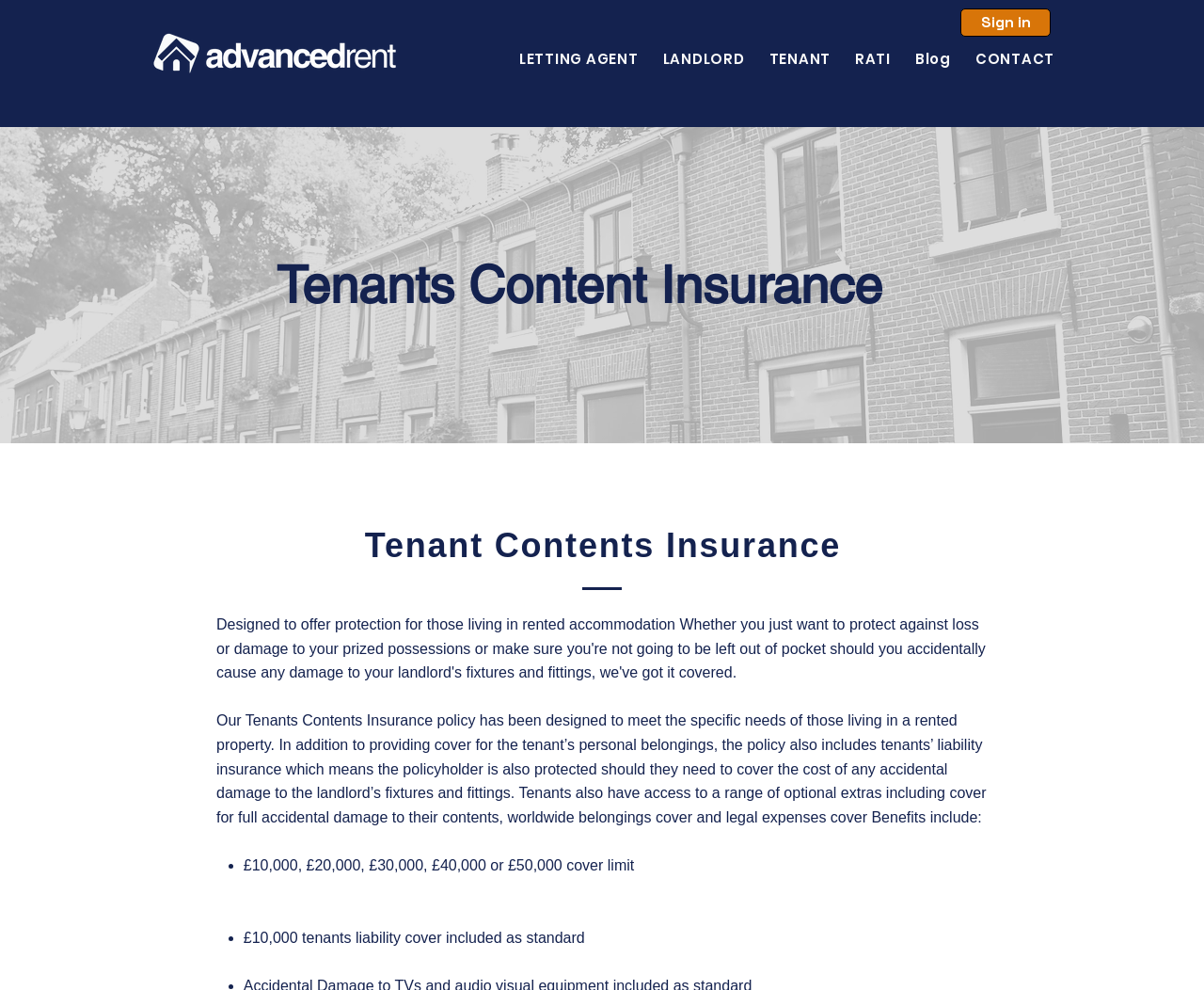Please reply with a single word or brief phrase to the question: 
What type of insurance is being discussed on this webpage?

Tenants Contents Insurance